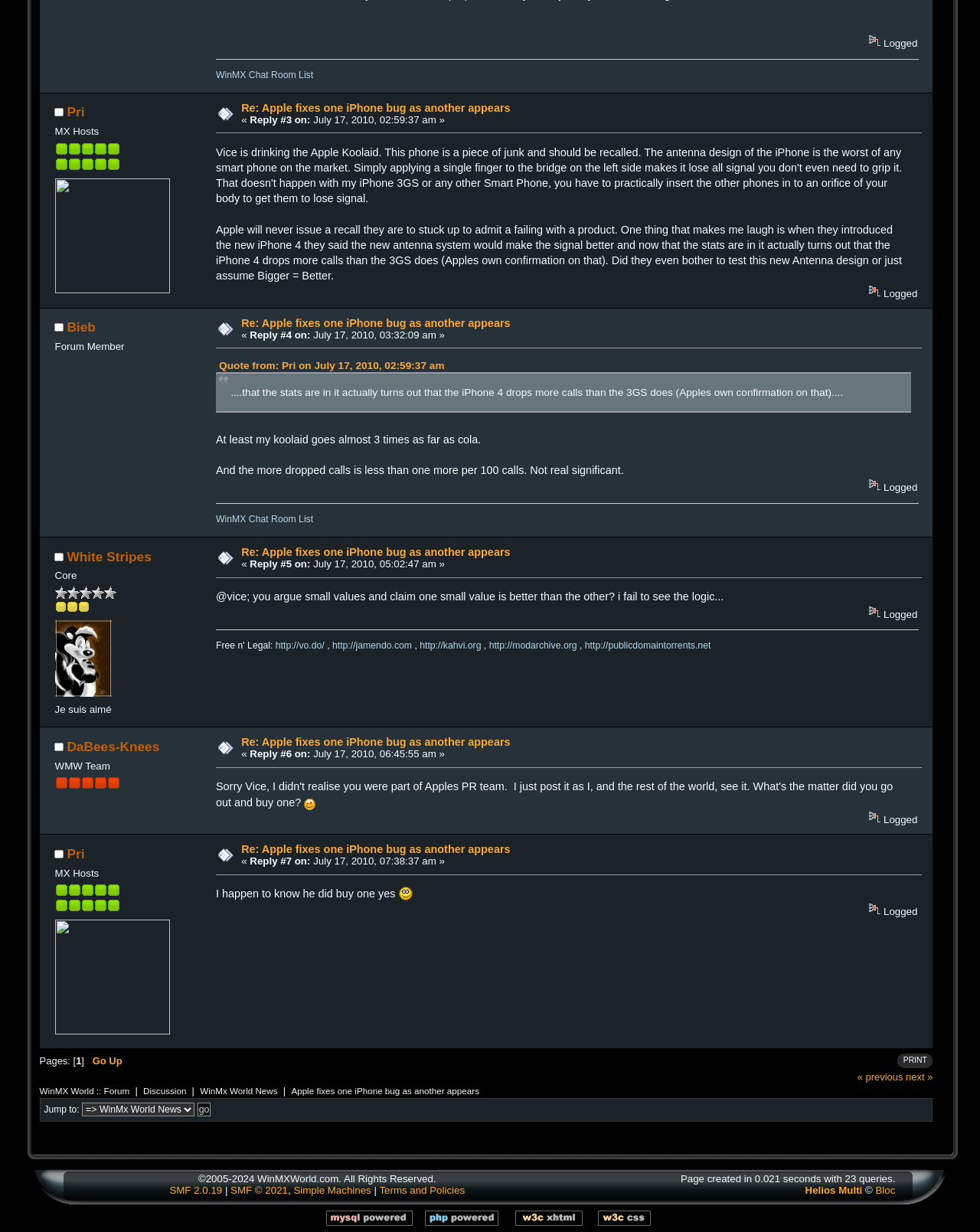Locate the bounding box coordinates of the element that should be clicked to fulfill the instruction: "Visit the 'http://vo.do/' website".

[0.281, 0.52, 0.331, 0.528]